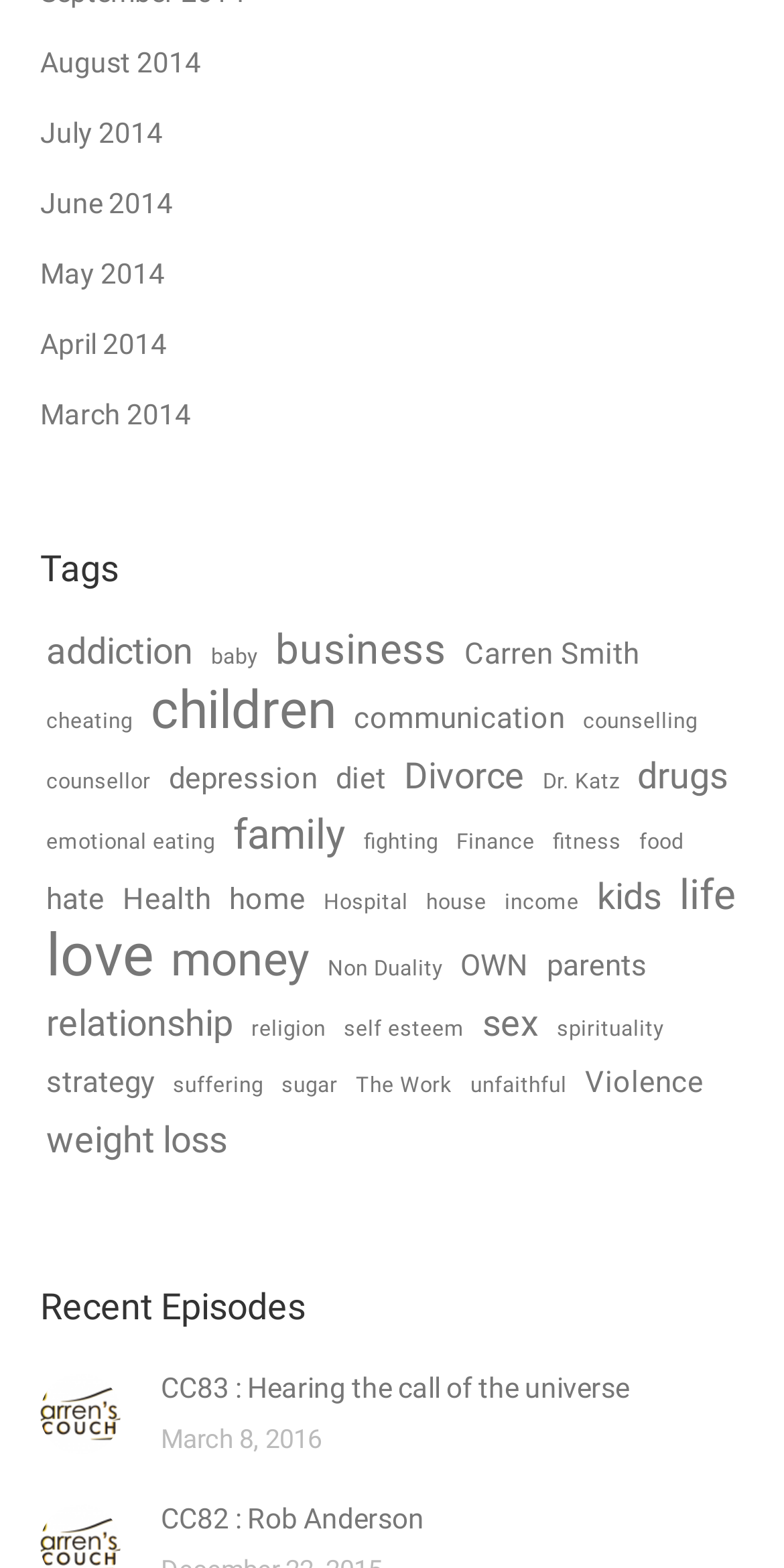Locate the bounding box coordinates of the clickable area needed to fulfill the instruction: "Browse the 'March 2014' archive".

[0.051, 0.024, 0.256, 0.056]